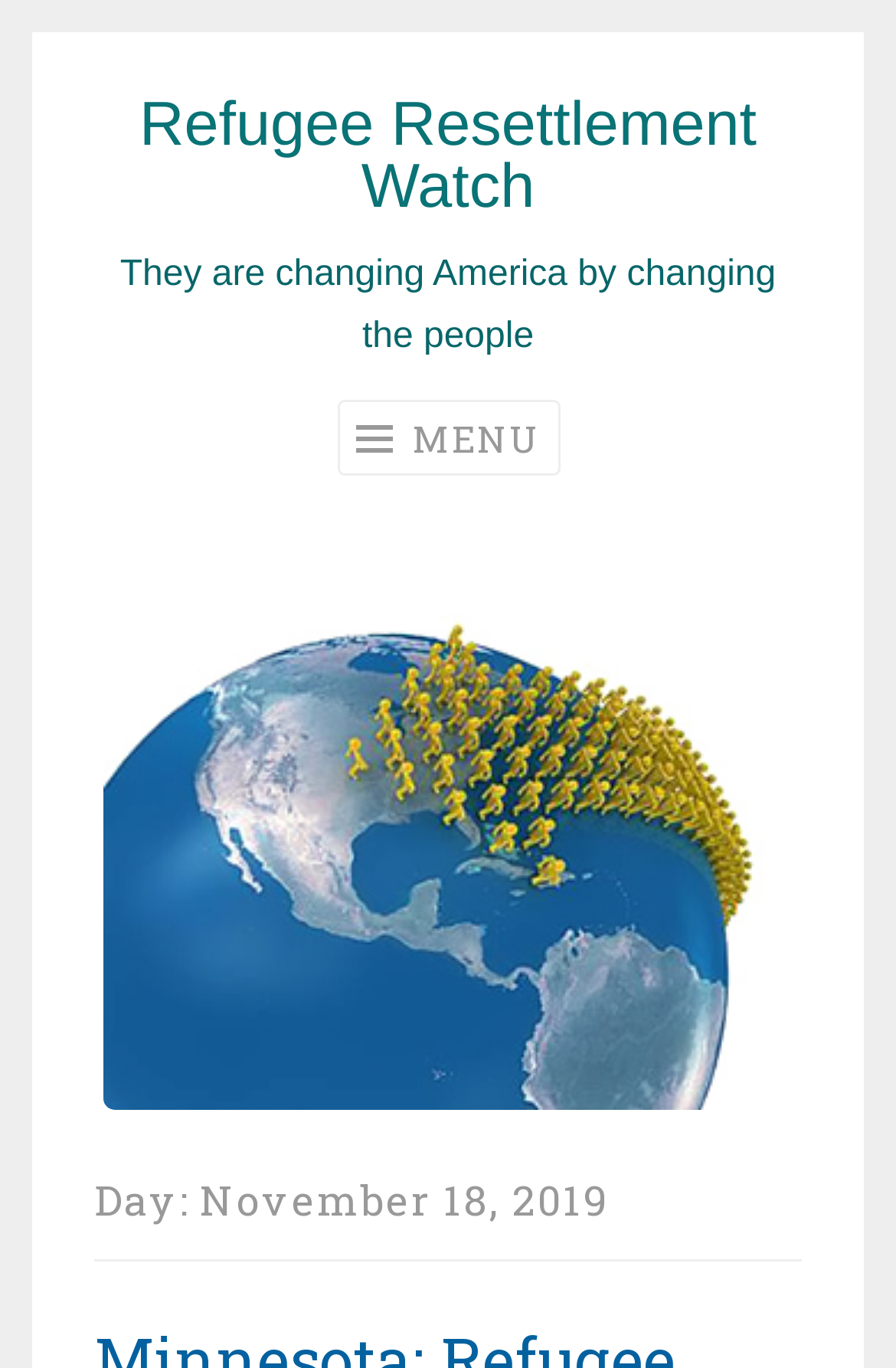Please identify the webpage's heading and generate its text content.

Day: November 18, 2019